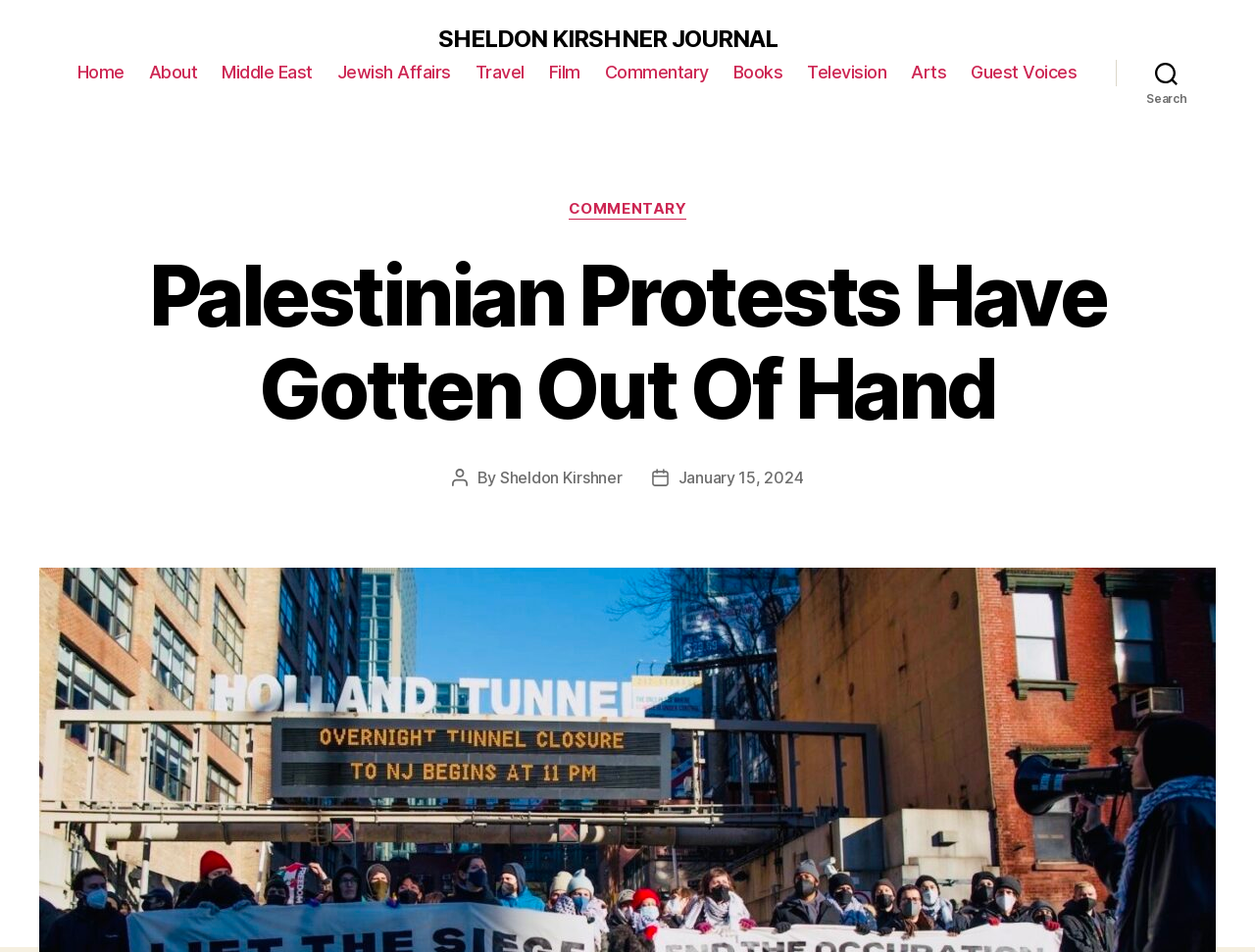Generate a thorough caption that explains the contents of the webpage.

The webpage is an article page from the SHELDON KIRSHNER JOURNAL, with a focus on Palestinian protests. At the top, there is a horizontal navigation bar with 9 links: Home, About, Middle East, Jewish Affairs, Travel, Film, Commentary, Books, and Television, followed by Arts and Guest Voices. 

On the top right, there is a search button. Below the navigation bar, there is a header section with a title "Palestinian Protests Have Gotten Out Of Hand" in a large font. 

Under the title, there is a section with the author's information, including the text "Post author" and "By", followed by a link to the author's name, "Sheldon Kirshner". Next to the author's information, there is a section with the post date, "January 15, 2024", which is a link. 

The webpage also has a categories section with a link to "COMMENTARY".